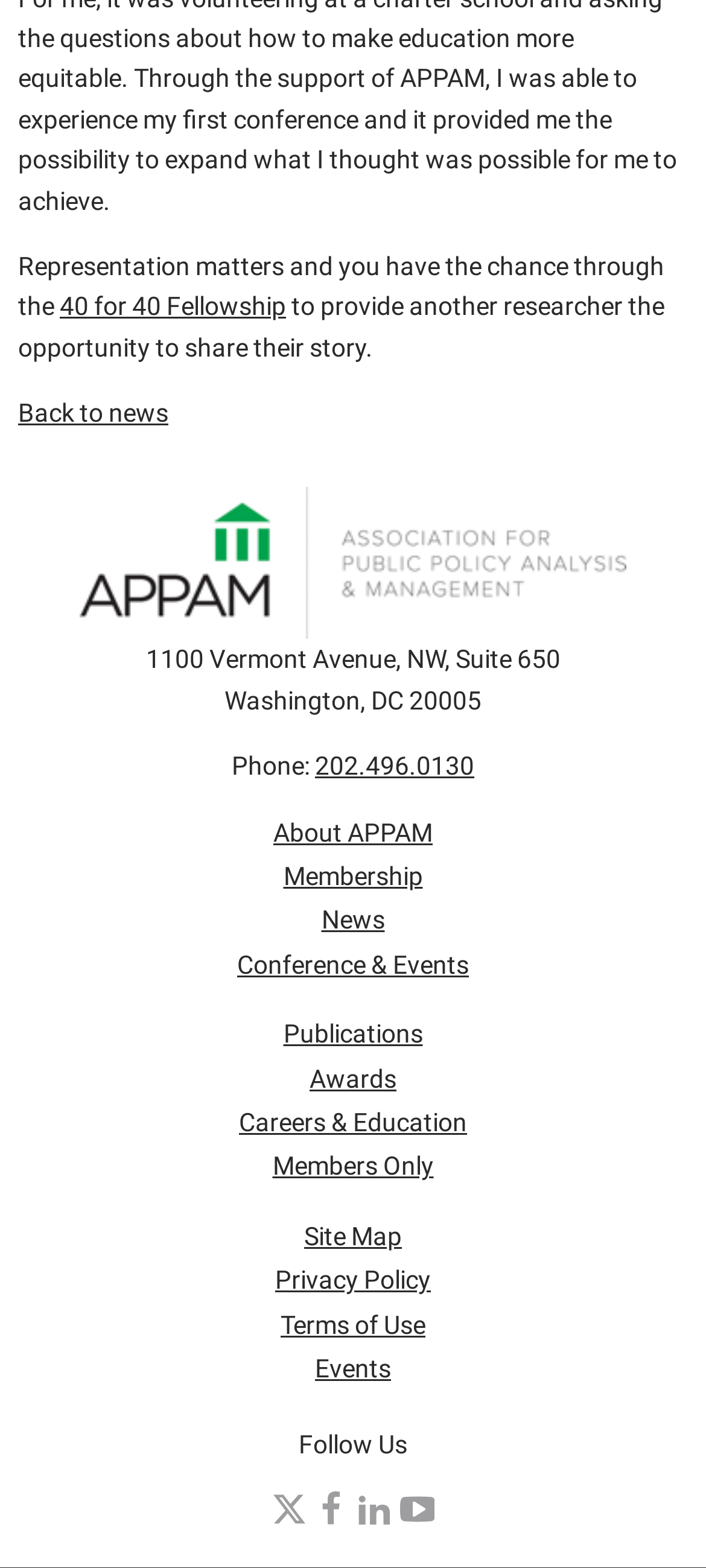With reference to the screenshot, provide a detailed response to the question below:
How many social media links are there?

The question asks for the number of social media links on the webpage. By examining the links with IDs 220, 221, and 222, we can find the answer, which is 3.